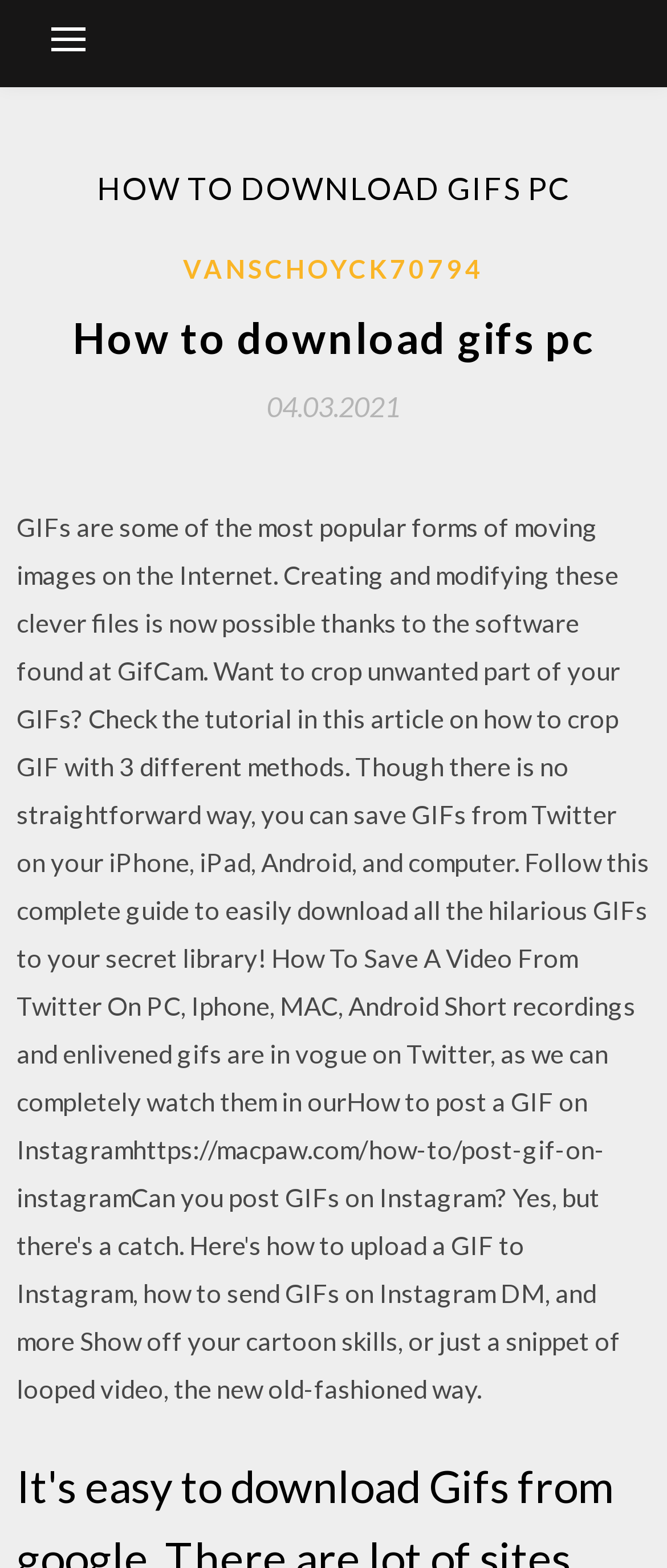What is the topic of the article? Analyze the screenshot and reply with just one word or a short phrase.

Downloading GIFs on PC